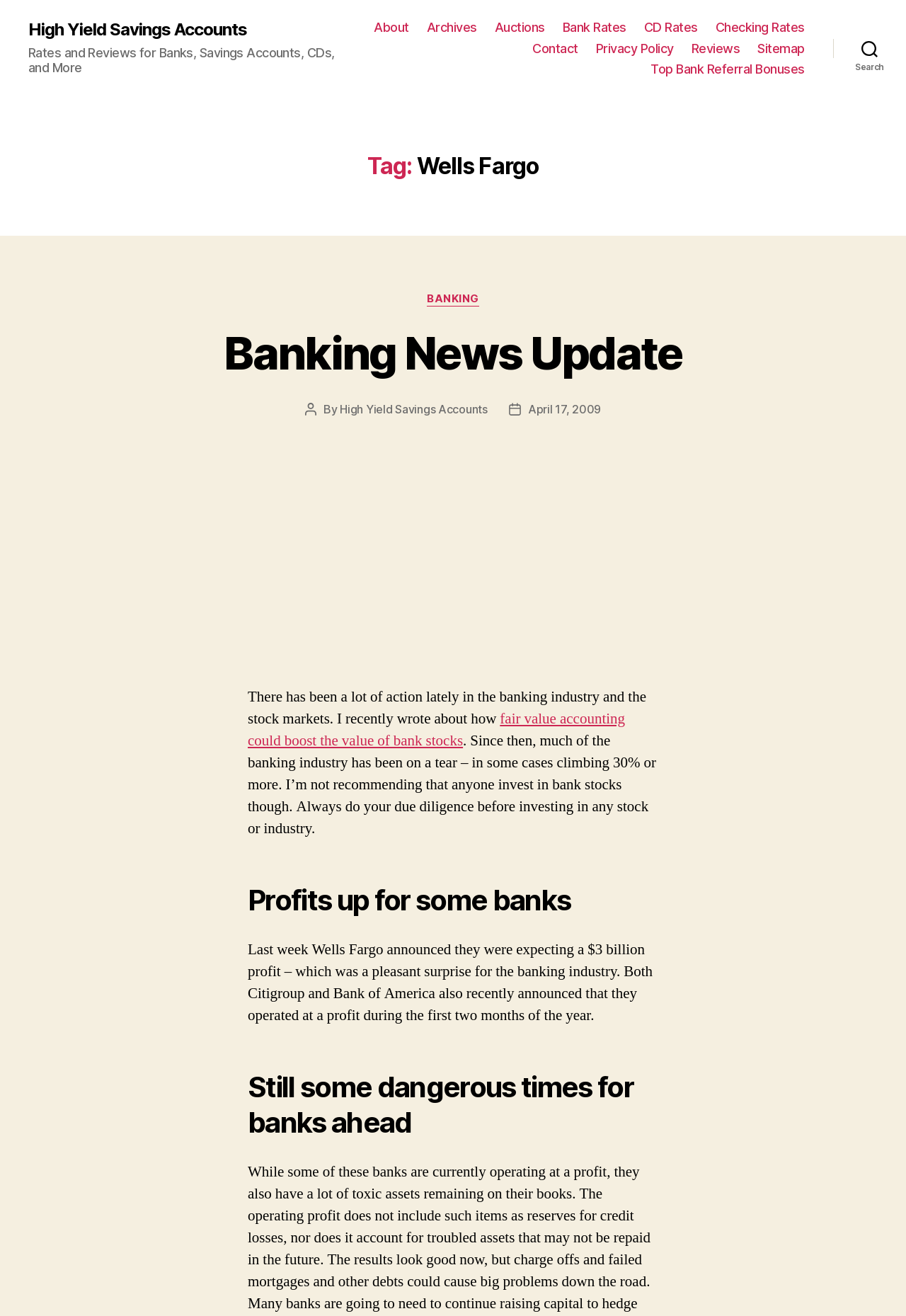Identify the headline of the webpage and generate its text content.

Tag: Wells Fargo